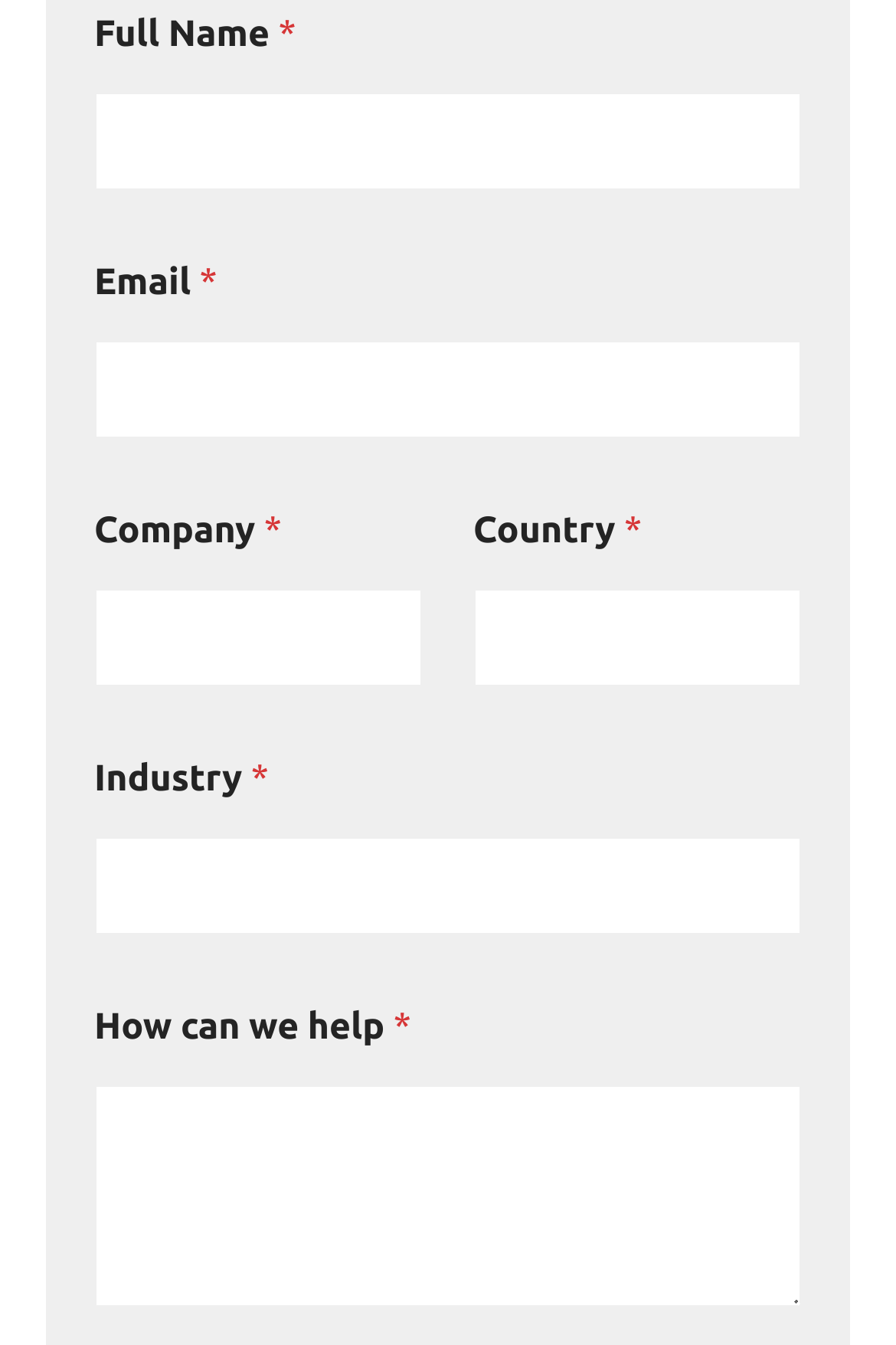Show the bounding box coordinates for the HTML element described as: "parent_node: Company * name="wpforms[fields][3]"".

[0.105, 0.432, 0.472, 0.505]